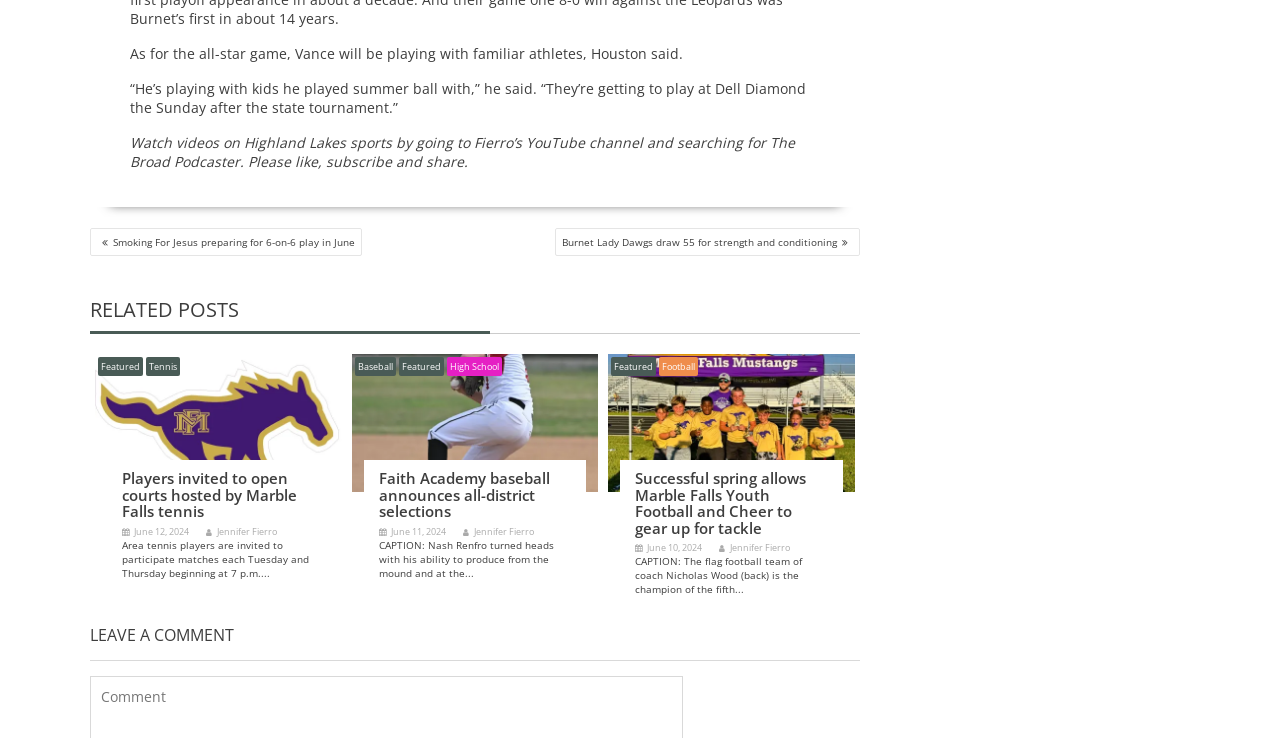What is the author of the article 'Faith Academy baseball announces all-district selections'?
Look at the screenshot and provide an in-depth answer.

The link ' Jennifer Fierro' is provided at the bottom of the article 'Faith Academy baseball announces all-district selections', indicating that Jennifer Fierro is the author of the article.